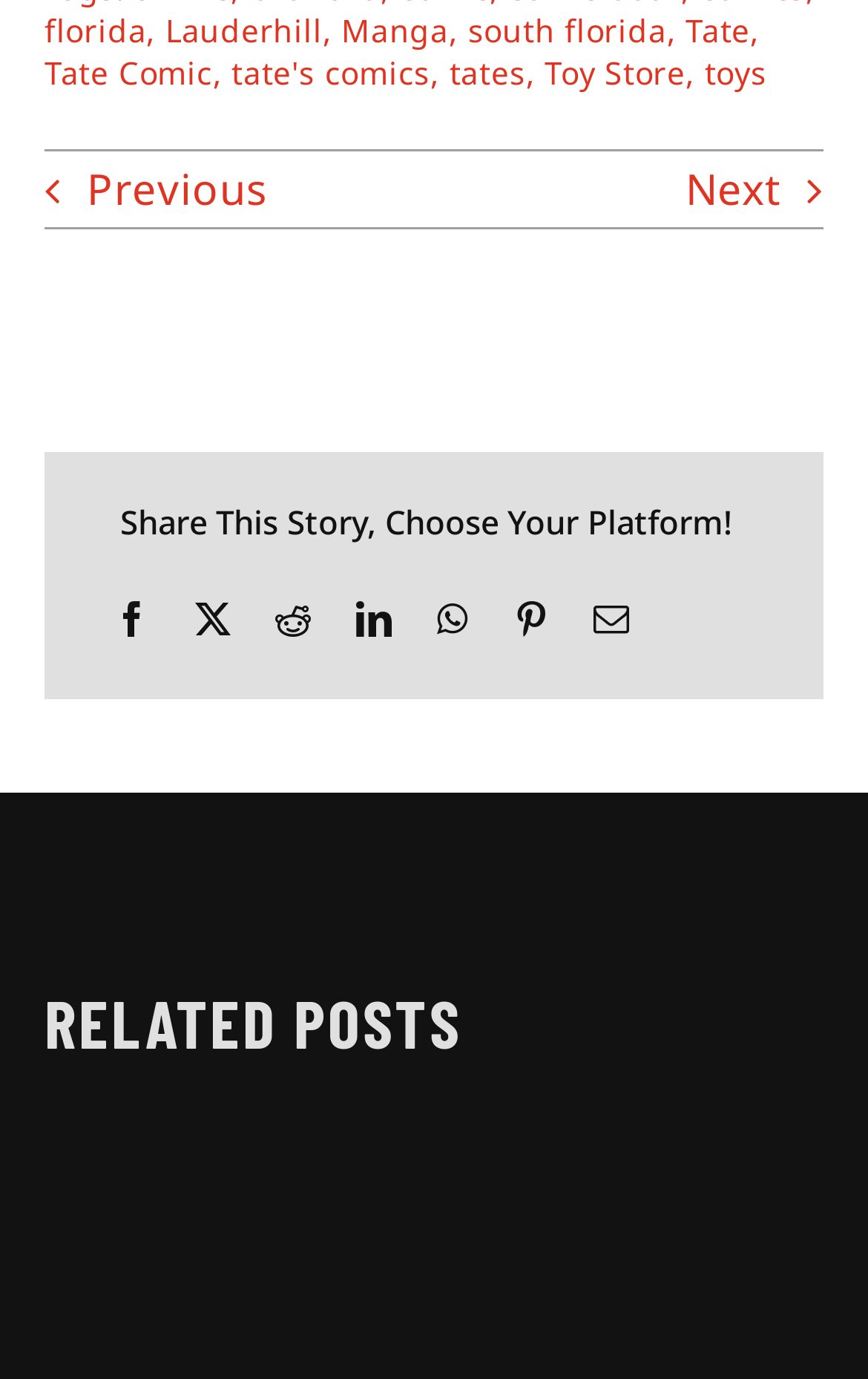What is the purpose of the links at the top?
Provide a comprehensive and detailed answer to the question.

I inferred the purpose of the links at the top by analyzing their content and position on the webpage. The links contain geographic locations like 'Florida' and 'Lauderhill', which suggests that they might be used for navigation or filtering content based on location.